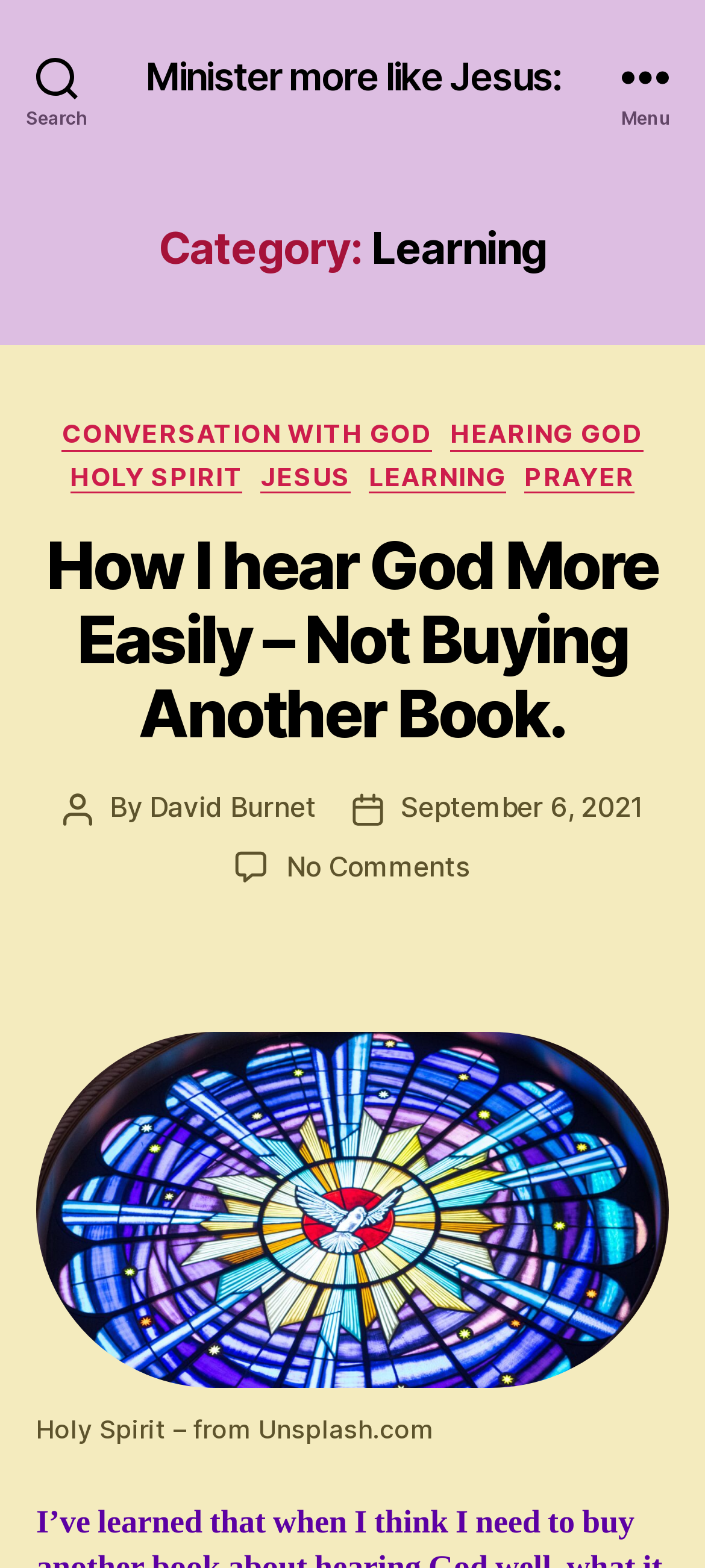Please locate the bounding box coordinates of the element that should be clicked to complete the given instruction: "Go to Minister more like Jesus page".

[0.206, 0.036, 0.794, 0.061]